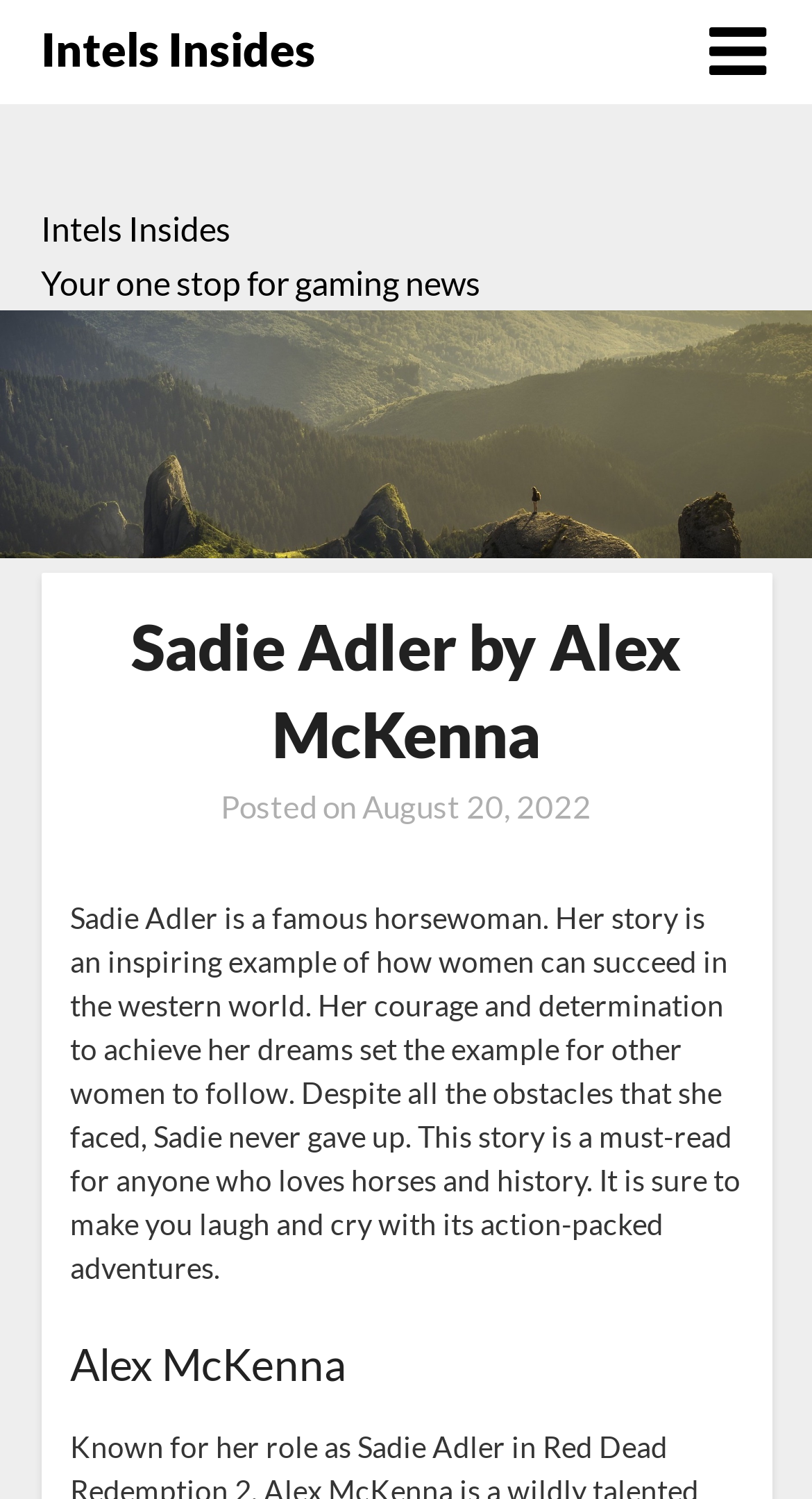What is the name of the author?
Based on the screenshot, provide a one-word or short-phrase response.

Alex McKenna